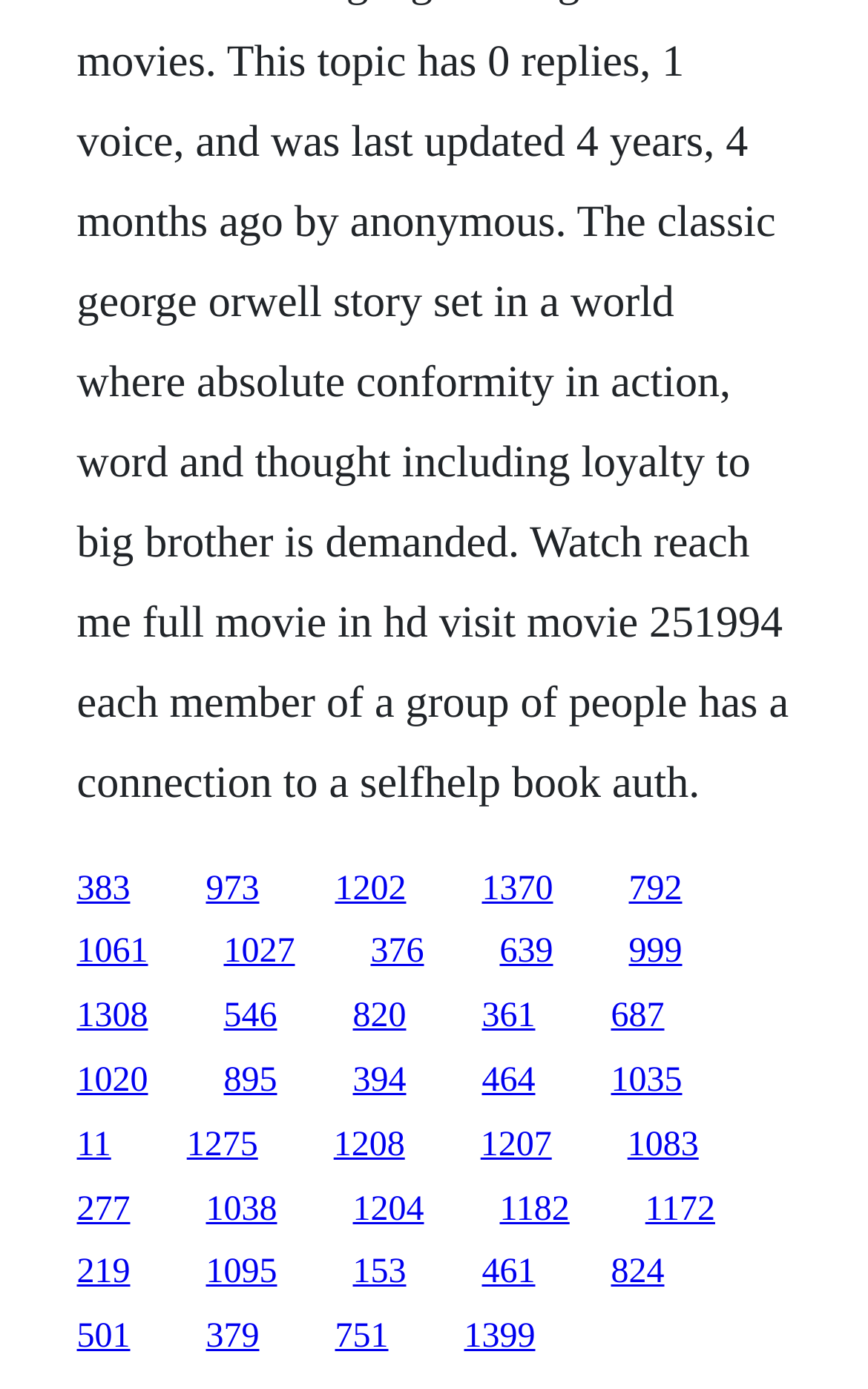Predict the bounding box coordinates of the UI element that matches this description: "1038". The coordinates should be in the format [left, top, right, bottom] with each value between 0 and 1.

[0.237, 0.857, 0.319, 0.884]